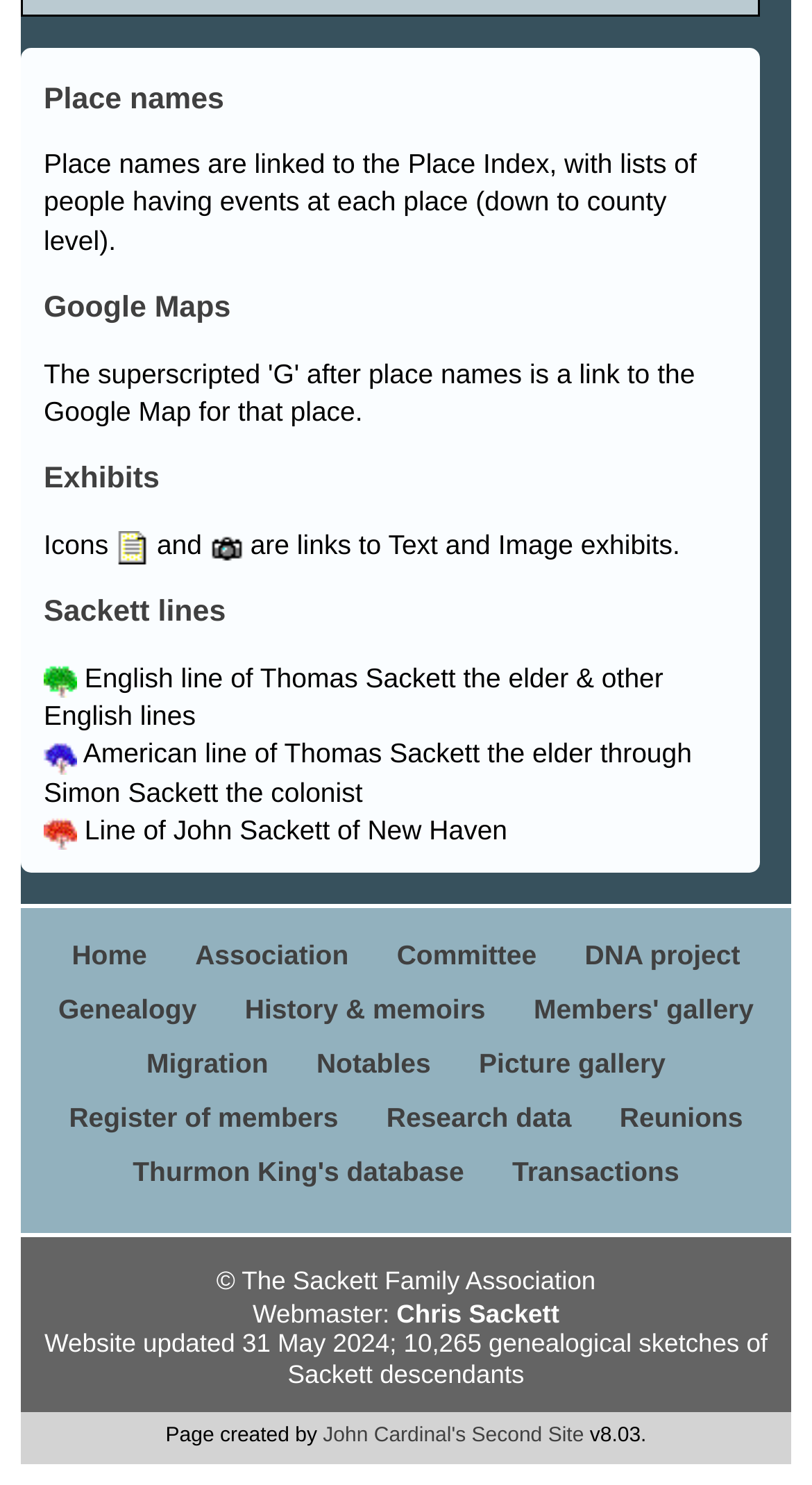Locate the bounding box of the UI element described in the following text: "Register of members".

[0.085, 0.742, 0.417, 0.763]